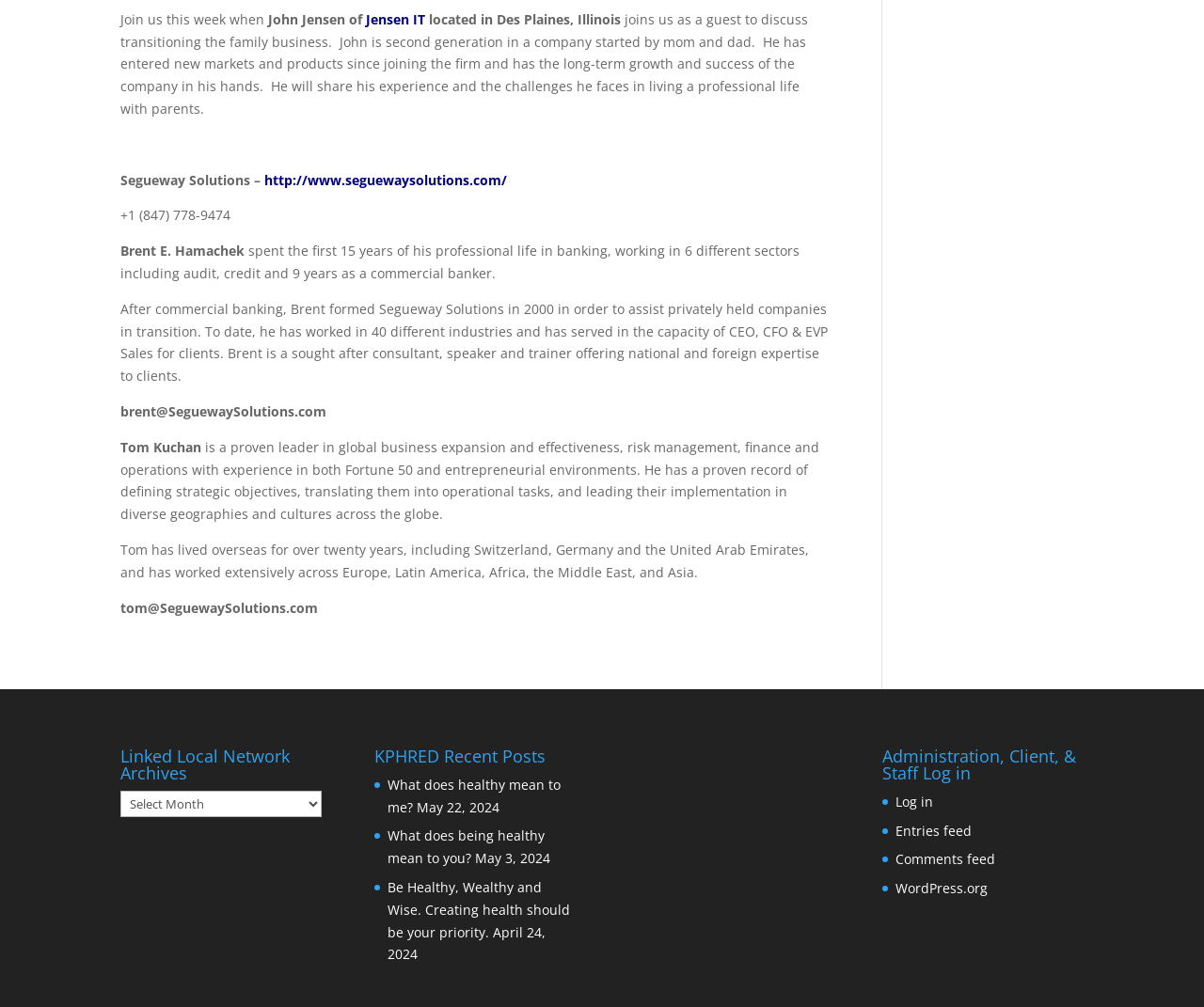Specify the bounding box coordinates of the area to click in order to execute this command: 'Visit the website of Segueway Solutions'. The coordinates should consist of four float numbers ranging from 0 to 1, and should be formatted as [left, top, right, bottom].

[0.22, 0.17, 0.421, 0.187]